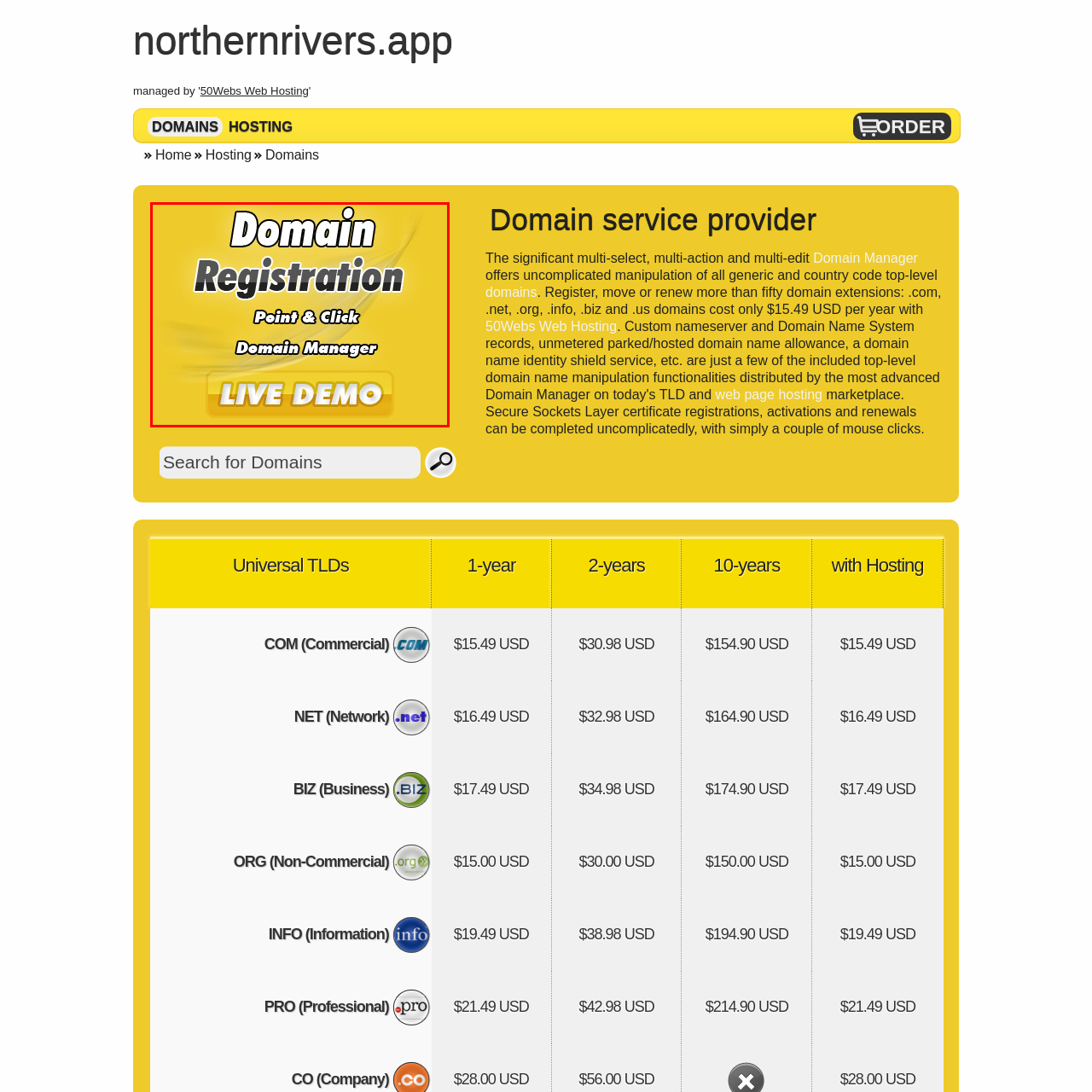Explain what is happening in the image inside the red outline in great detail.

This image features a vibrant yellow background promoting domain registration services. The central text boldly states "Domain Registration," emphasizing the ease of use with the phrases "Point & Click" and "Domain Manager" designed to attract potential users. At the bottom, a prominent button labeled "LIVE DEMO" invites users to engage with the service, highlighting the platform's user-friendly features and immediate interactivity. This visual aims to convey a straightforward approach to domain management, appealing to both novice and experienced users seeking efficient registration solutions.